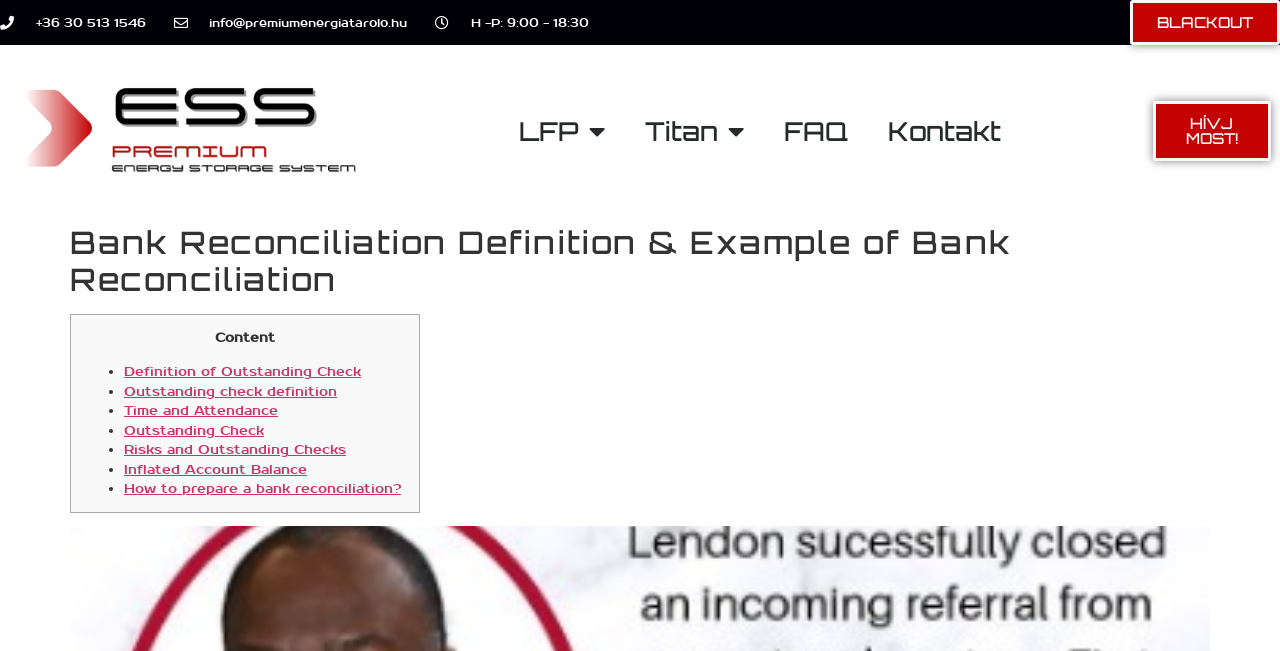Point out the bounding box coordinates of the section to click in order to follow this instruction: "Call the phone number".

[0.028, 0.022, 0.114, 0.047]